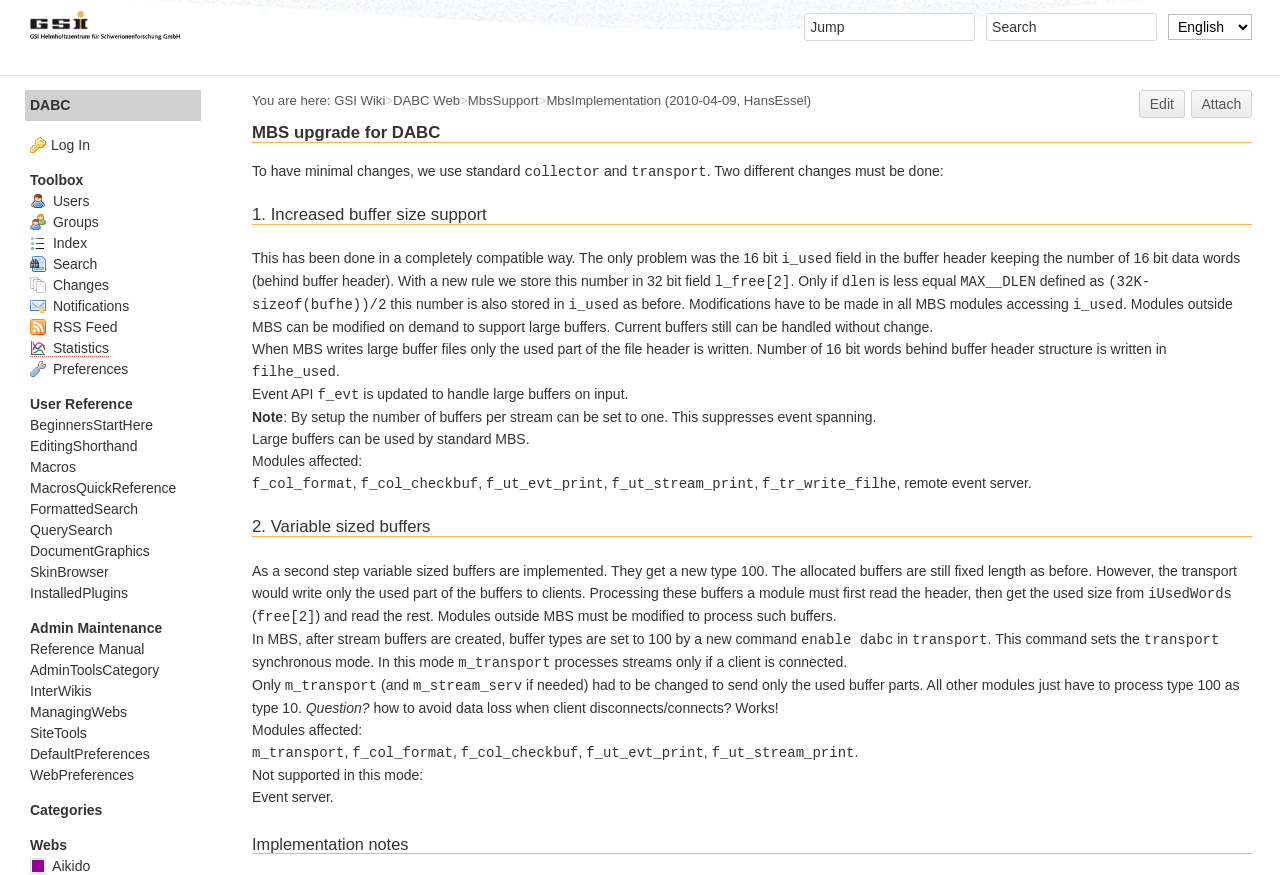Please specify the bounding box coordinates of the area that should be clicked to accomplish the following instruction: "Edit the page". The coordinates should consist of four float numbers between 0 and 1, i.e., [left, top, right, bottom].

[0.89, 0.103, 0.926, 0.135]